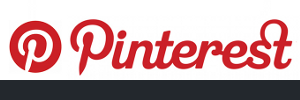What is the color of the Pinterest logo?
Please provide a comprehensive answer based on the visual information in the image.

The caption states that the logo is presented in a bold, eye-catching font with a stylized red 'P', and the word 'Pinterest' is also written in red, reflecting the brand's vibrant and dynamic nature.